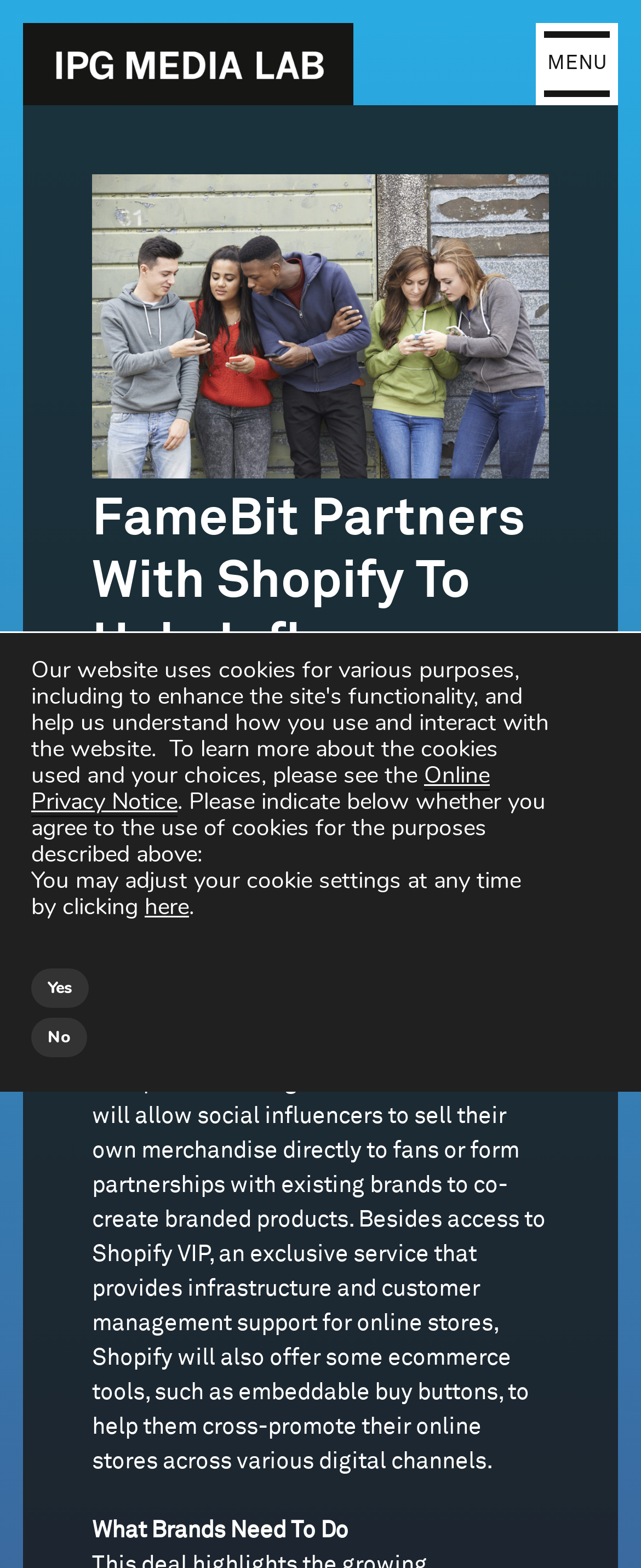Identify the bounding box coordinates of the clickable region required to complete the instruction: "Go to 'IPG Media Lab'". The coordinates should be given as four float numbers within the range of 0 and 1, i.e., [left, top, right, bottom].

[0.036, 0.015, 0.551, 0.067]